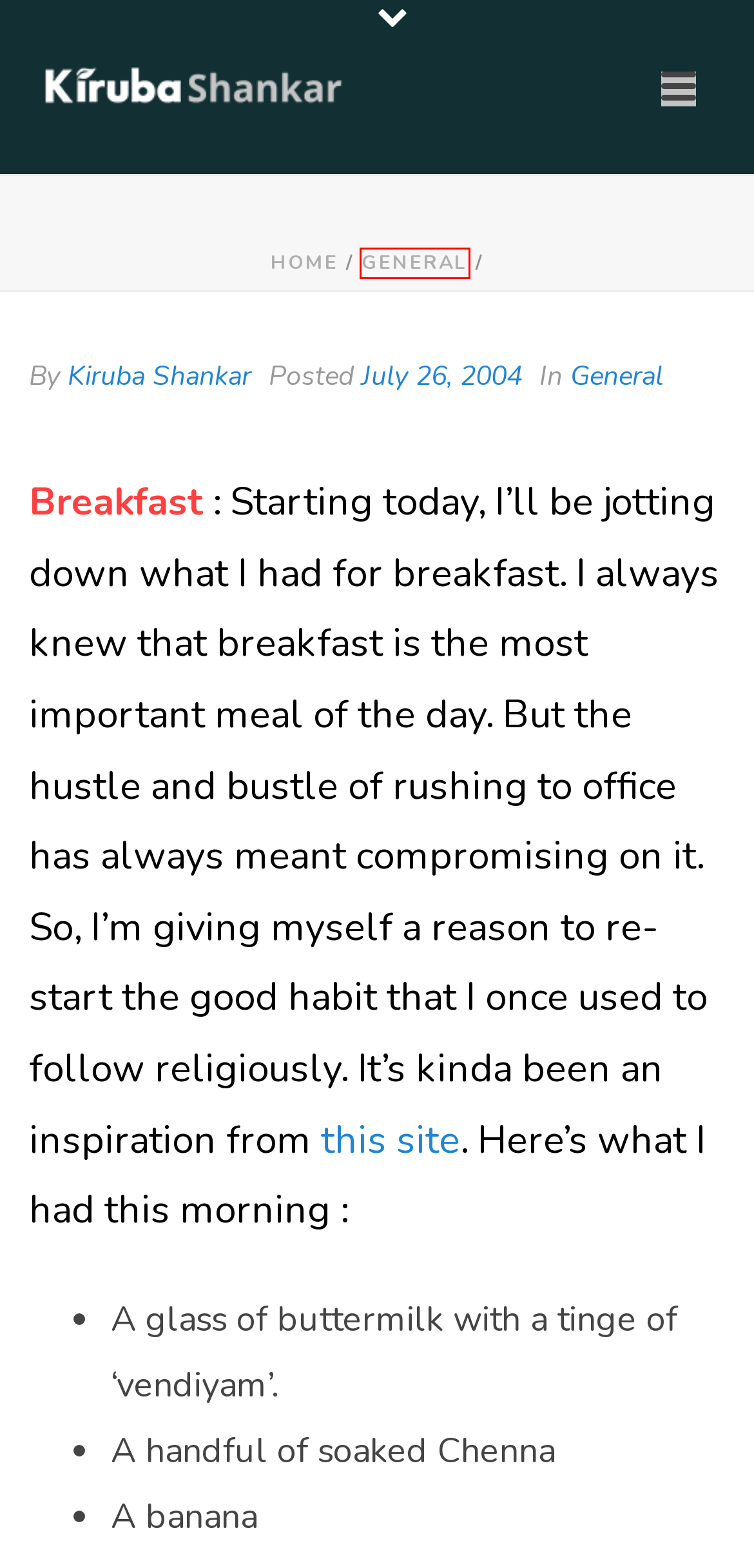Check out the screenshot of a webpage with a red rectangle bounding box. Select the best fitting webpage description that aligns with the new webpage after clicking the element inside the bounding box. Here are the candidates:
A. SiteMap – kiruba.com
B. Contact – kiruba.com
C. Kiruba Shankar – kiruba.com
D. ABOUT – kiruba.com
E. kiruba.com – The Personal Website of Kiruba Shankar
F. General – kiruba.com
G. Projects – kiruba.com
H. July 2004 – kiruba.com

F